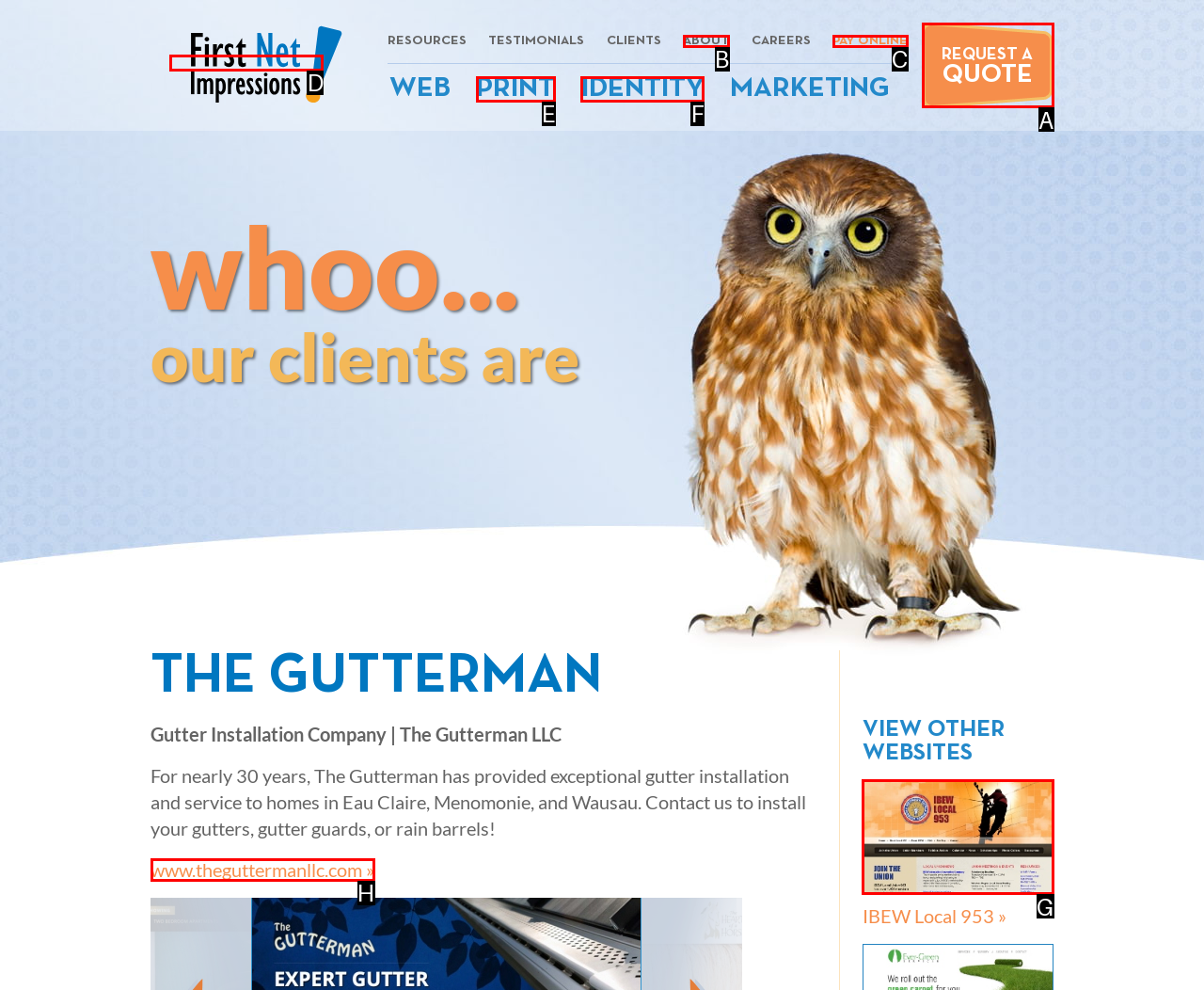Indicate which lettered UI element to click to fulfill the following task: Click the 'REQUEST A QUOTE' link
Provide the letter of the correct option.

A